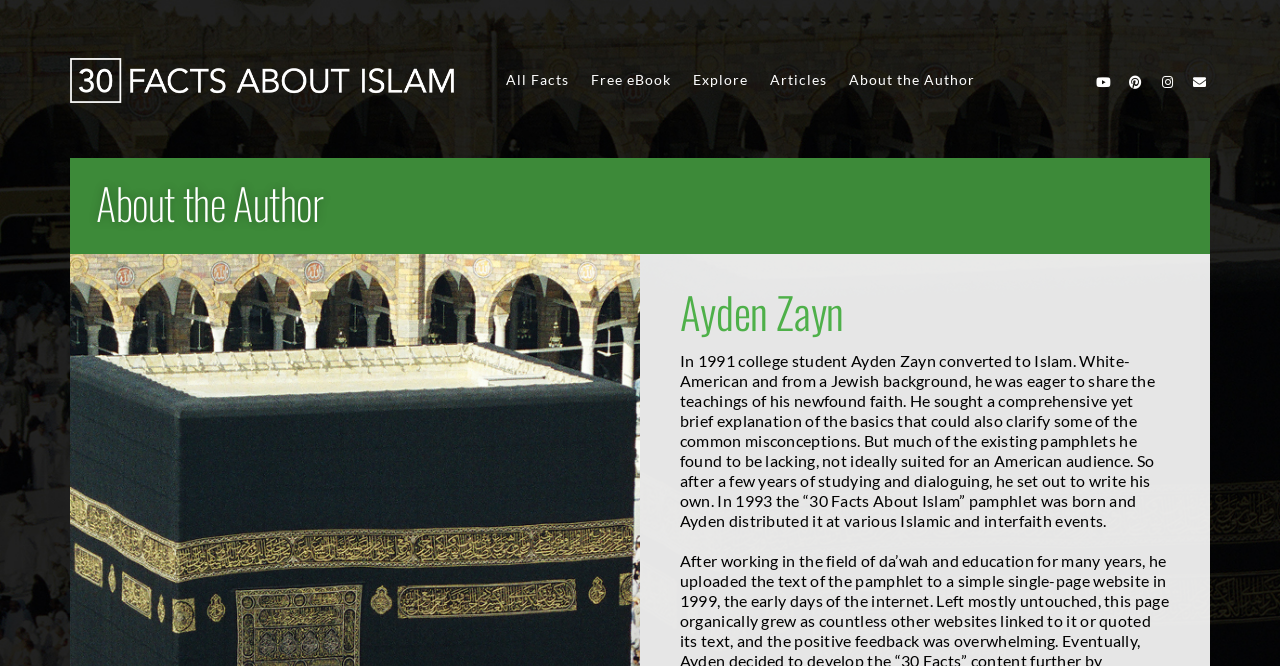What is the year Ayden Zayn converted to Islam?
Please respond to the question thoroughly and include all relevant details.

The year Ayden Zayn converted to Islam can be found in the StaticText element which describes Ayden Zayn's conversion to Islam, stating 'In 1991 college student Ayden Zayn converted to Islam'.